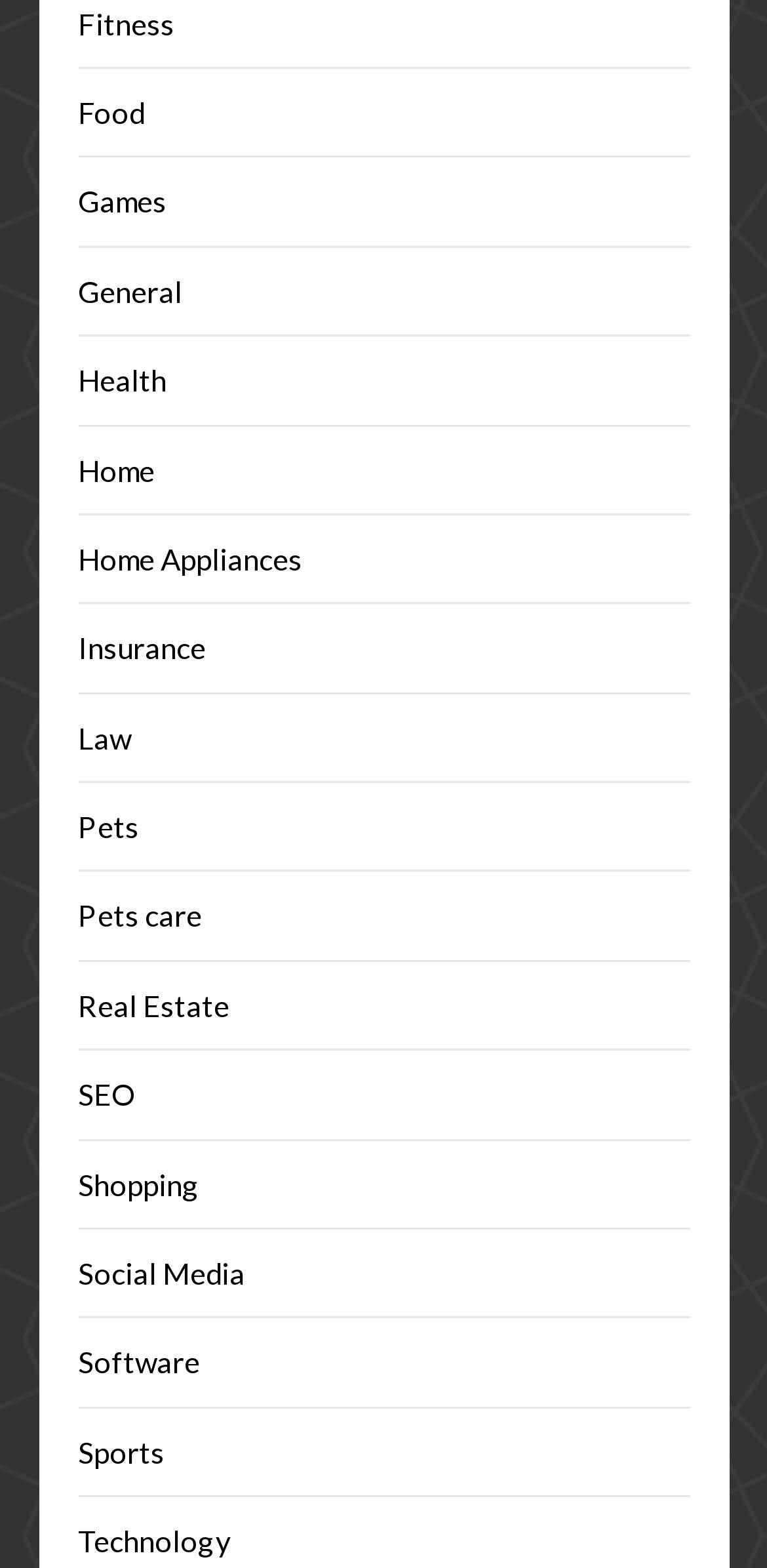Locate the bounding box coordinates of the clickable element to fulfill the following instruction: "browse Real Estate". Provide the coordinates as four float numbers between 0 and 1 in the format [left, top, right, bottom].

[0.101, 0.63, 0.299, 0.652]